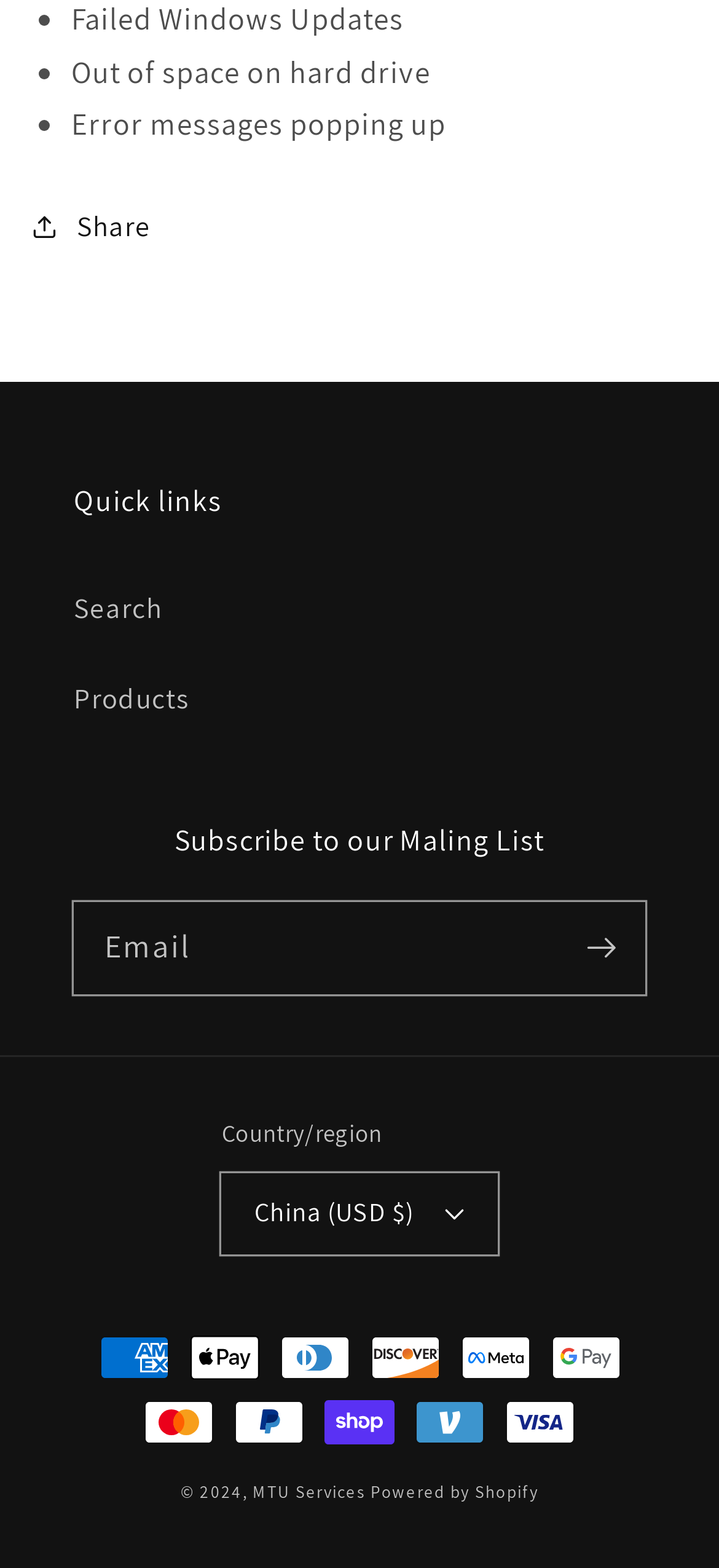What is the purpose of the textbox?
Please elaborate on the answer to the question with detailed information.

The textbox is used to input an email address, as it is labeled 'Email' and is required, indicating that it is necessary for subscription to the mailing list.